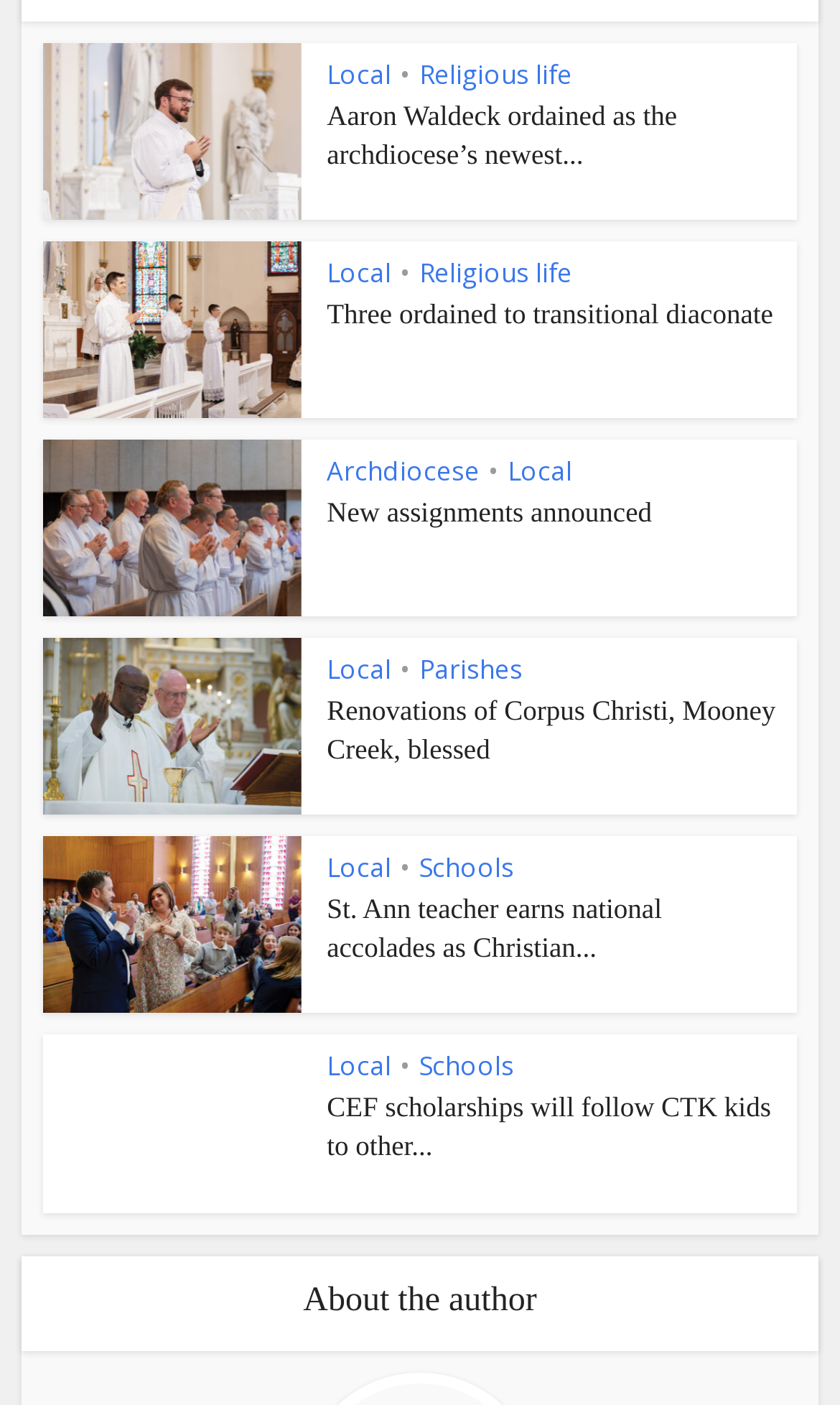What is the title of the fifth article?
Answer the question using a single word or phrase, according to the image.

Renovations of Corpus Christi, Mooney Creek, blessed